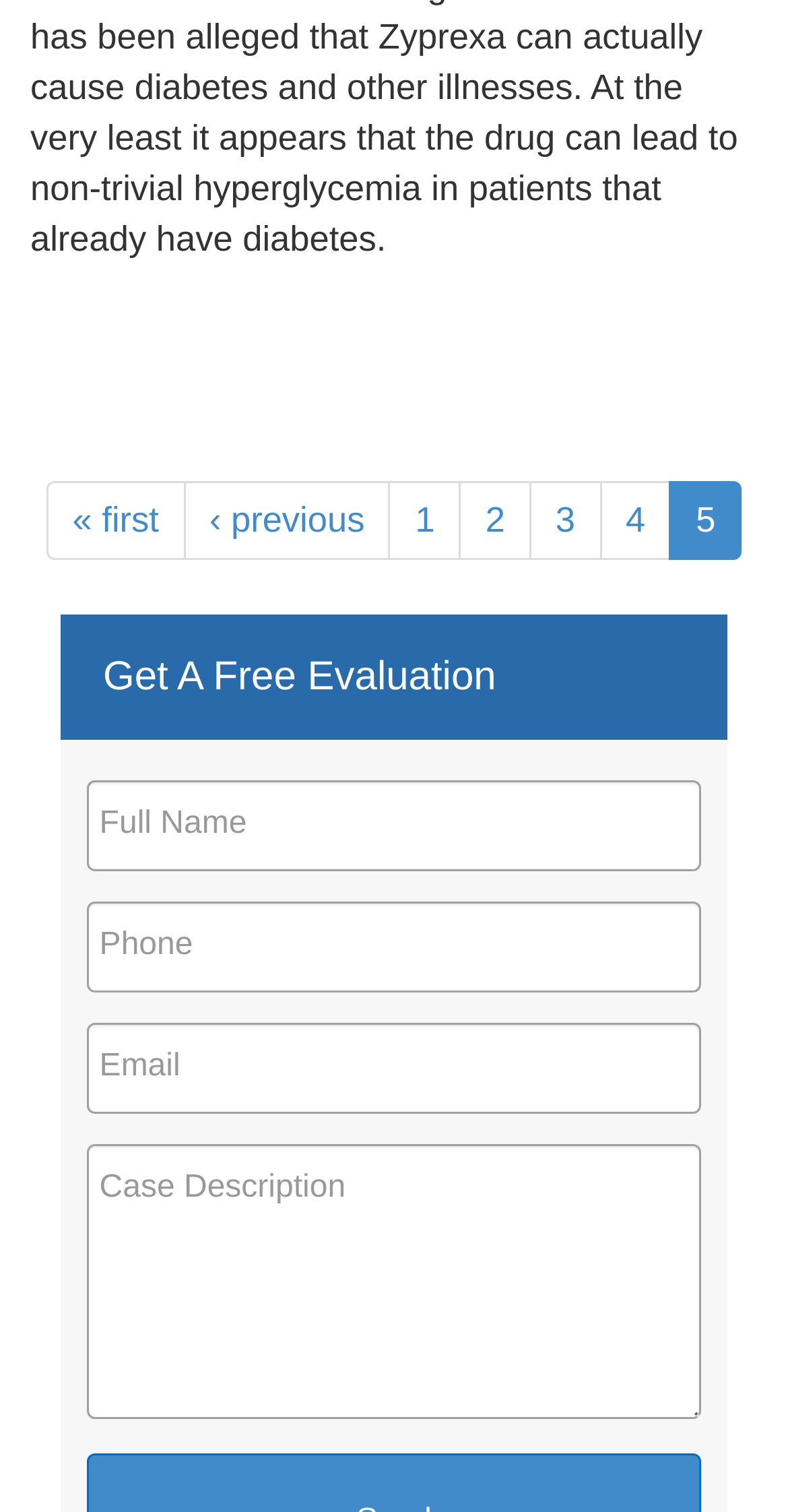How many textboxes are on the page? Analyze the screenshot and reply with just one word or a short phrase.

4